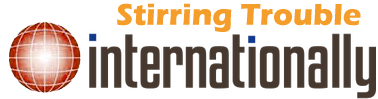What is the shape of the graphic element below 'Stirring Trouble'?
Using the image as a reference, give an elaborate response to the question.

The logo includes a graphic element below 'Stirring Trouble' that represents a globe, which suggests a global perspective on current issues and reinforces the publication's focus on international affairs.